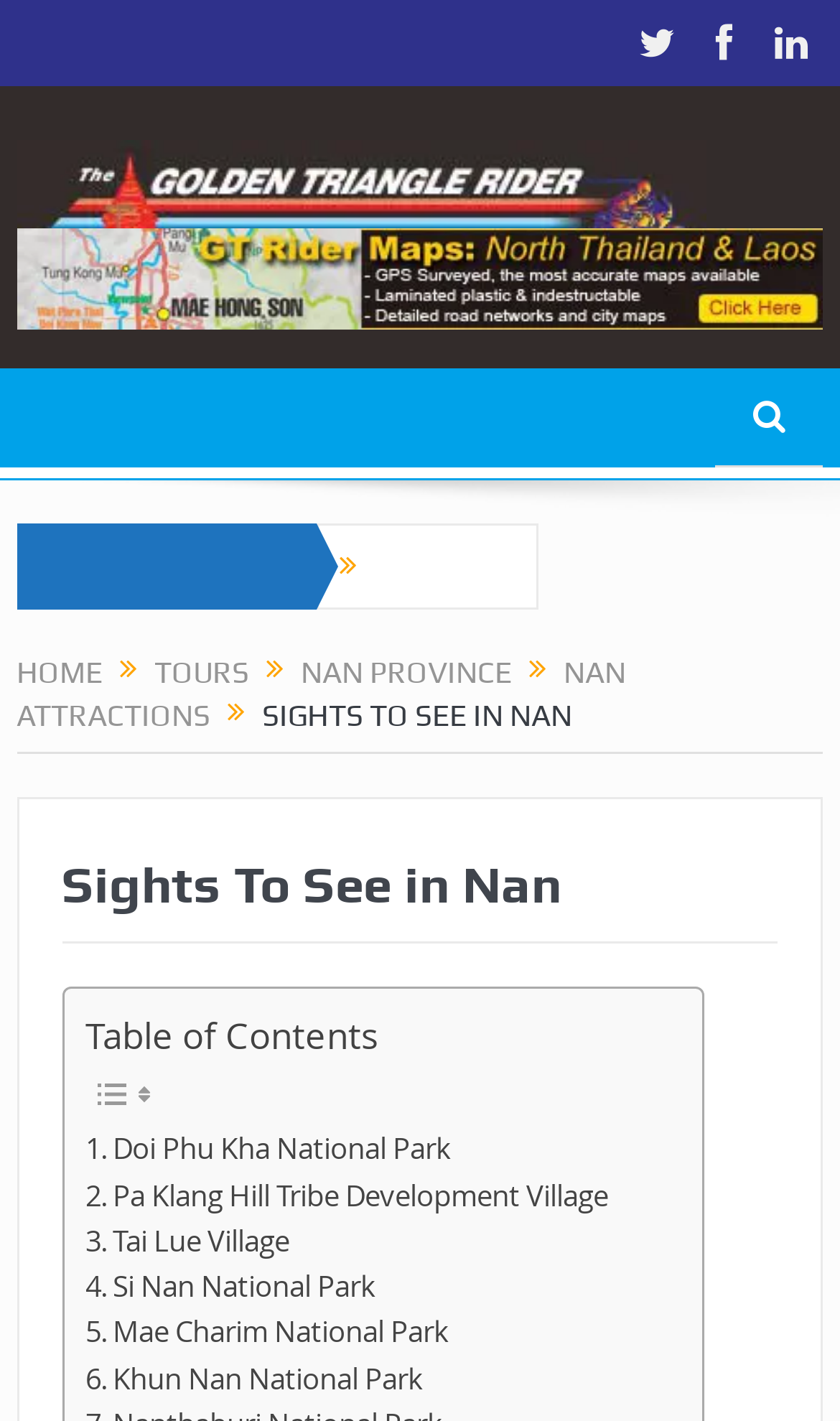Give a one-word or phrase response to the following question: How many images are on the webpage?

5